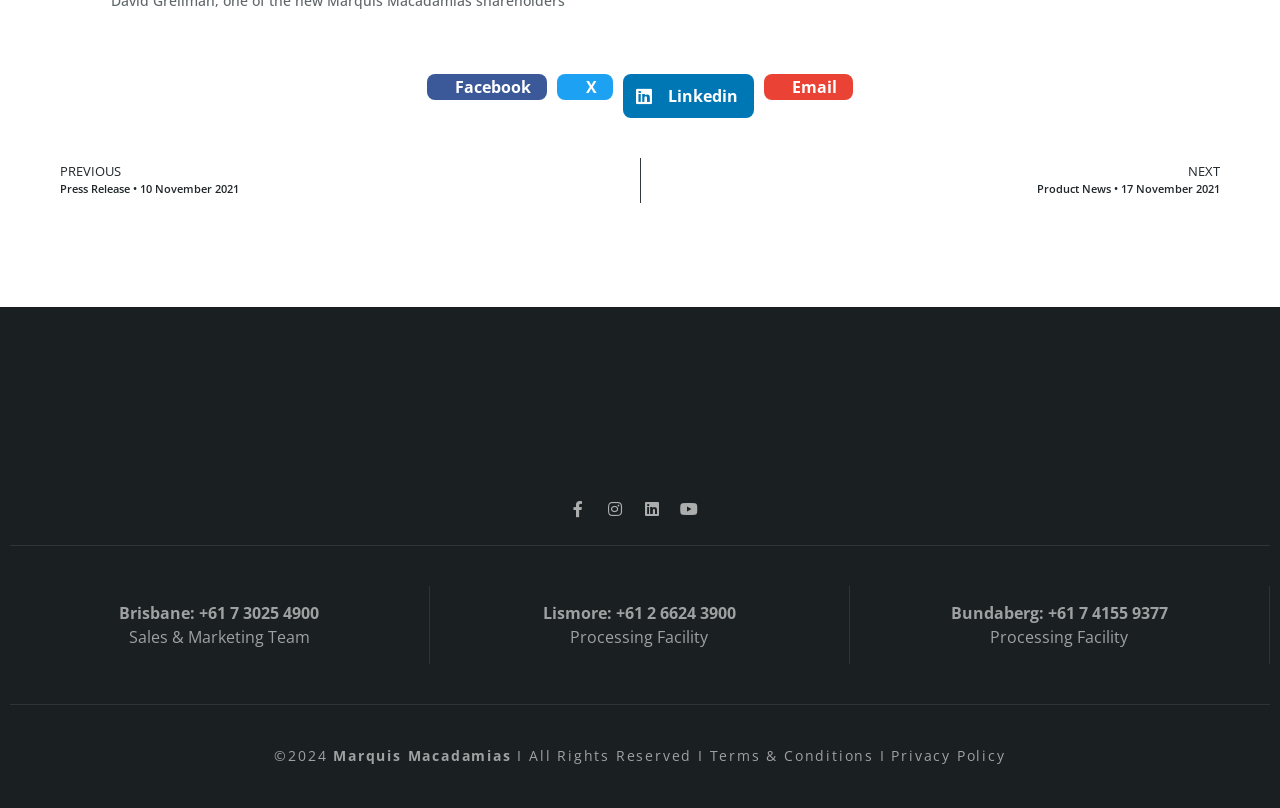Please specify the bounding box coordinates of the clickable region necessary for completing the following instruction: "Click Facebook button". The coordinates must consist of four float numbers between 0 and 1, i.e., [left, top, right, bottom].

[0.333, 0.092, 0.428, 0.146]